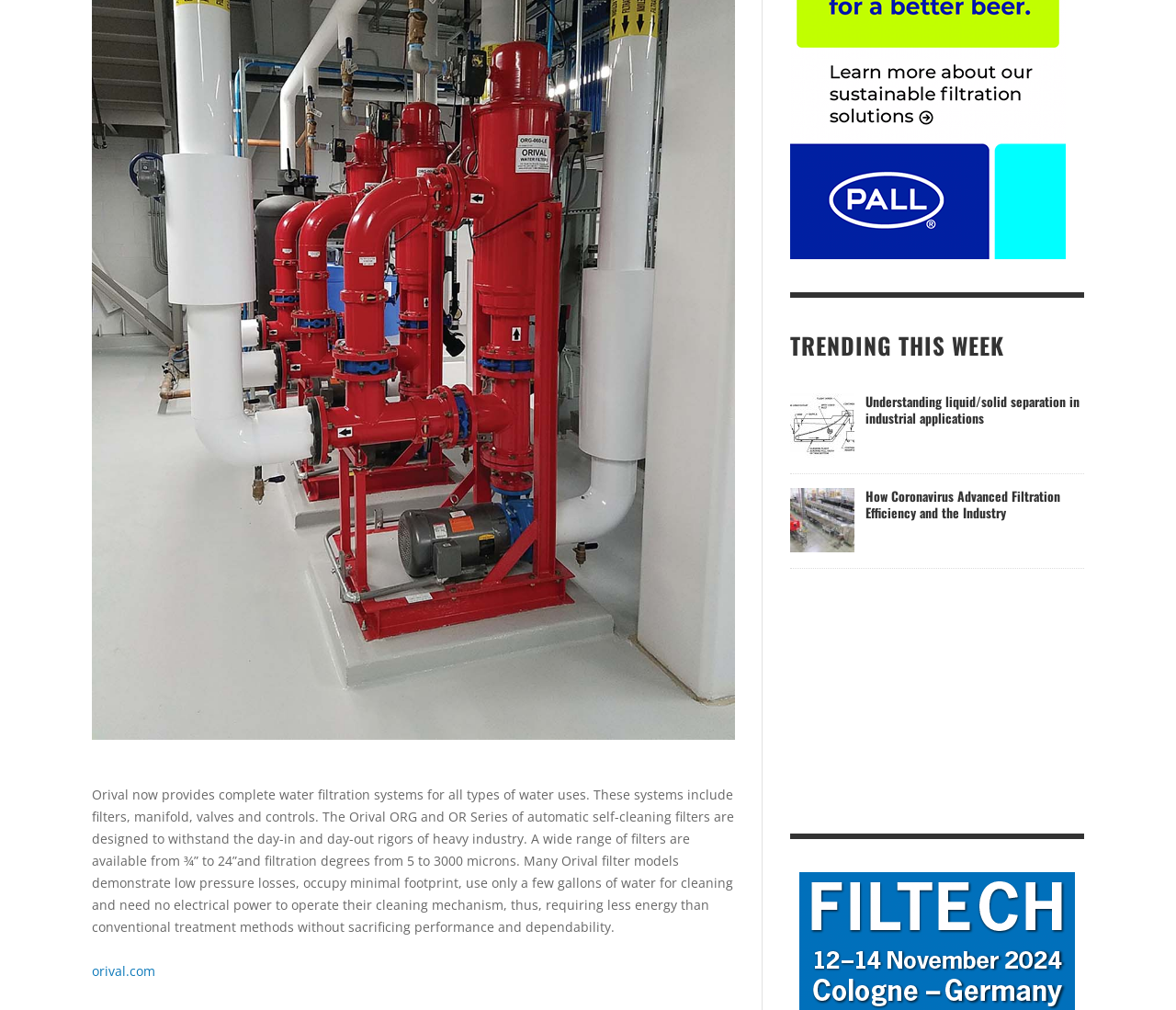For the given element description alt="liquid/solid separation in industrial applications", determine the bounding box coordinates of the UI element. The coordinates should follow the format (top-left x, top-left y, bottom-right x, bottom-right y) and be within the range of 0 to 1.

[0.672, 0.39, 0.727, 0.453]